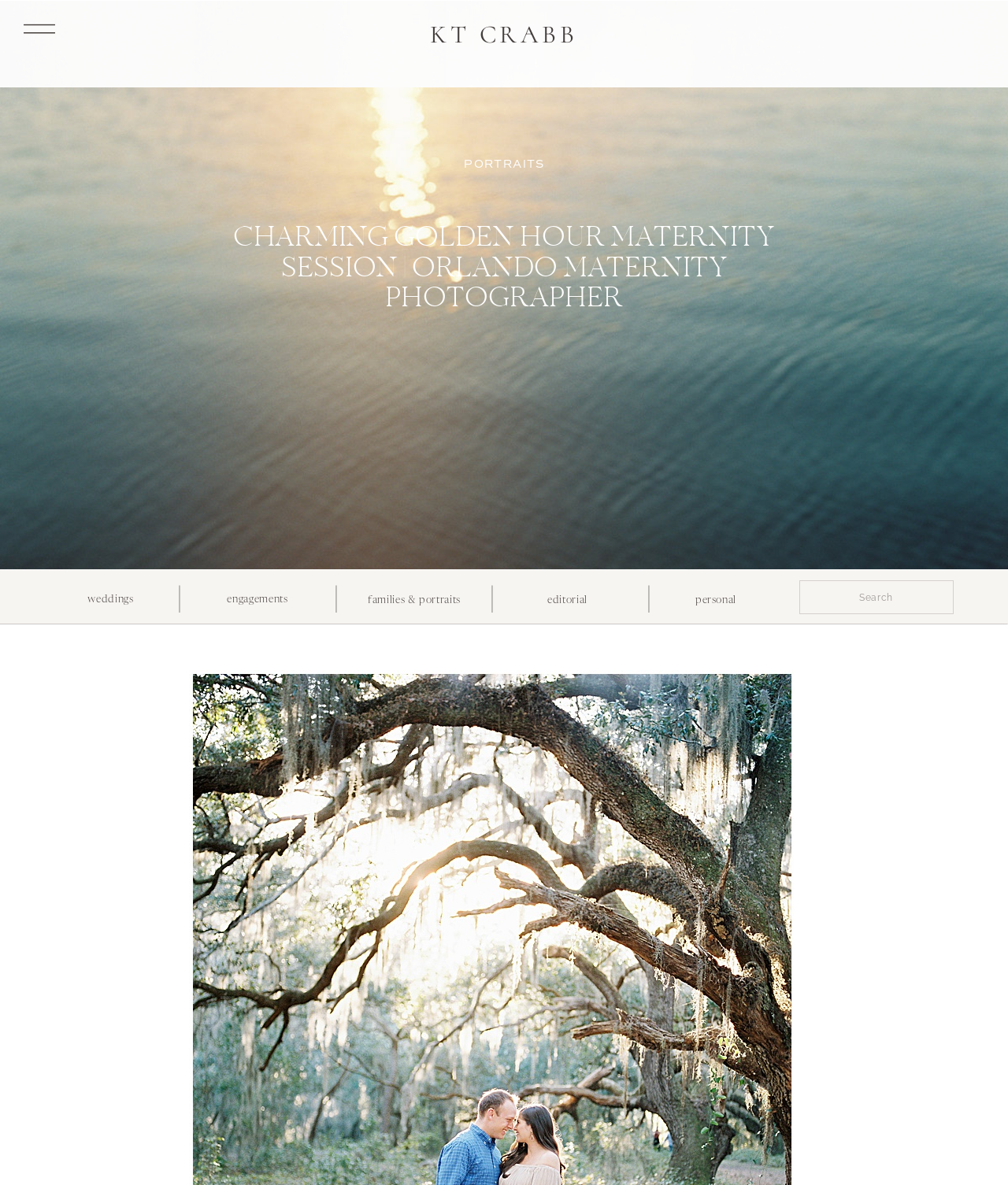What is the purpose of the textbox?
Please provide a full and detailed response to the question.

The textbox has a label 'Search for:' and is located next to the StaticText 'Search for:', which implies that its purpose is to allow users to search for something on the website.